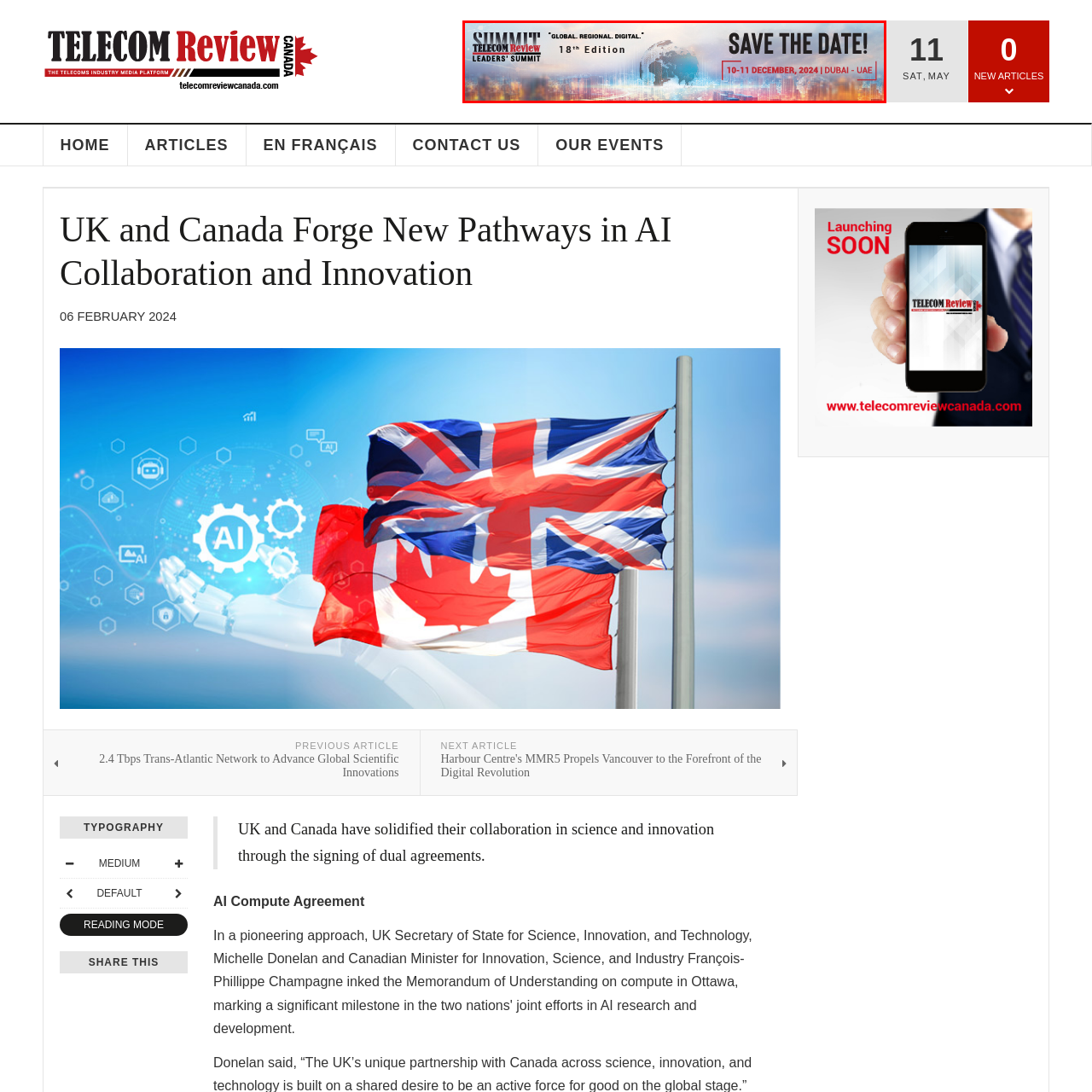Focus on the image within the purple boundary, Where is the Telecom Review Leaders' Summit taking place? 
Answer briefly using one word or phrase.

DUBAI - UAE